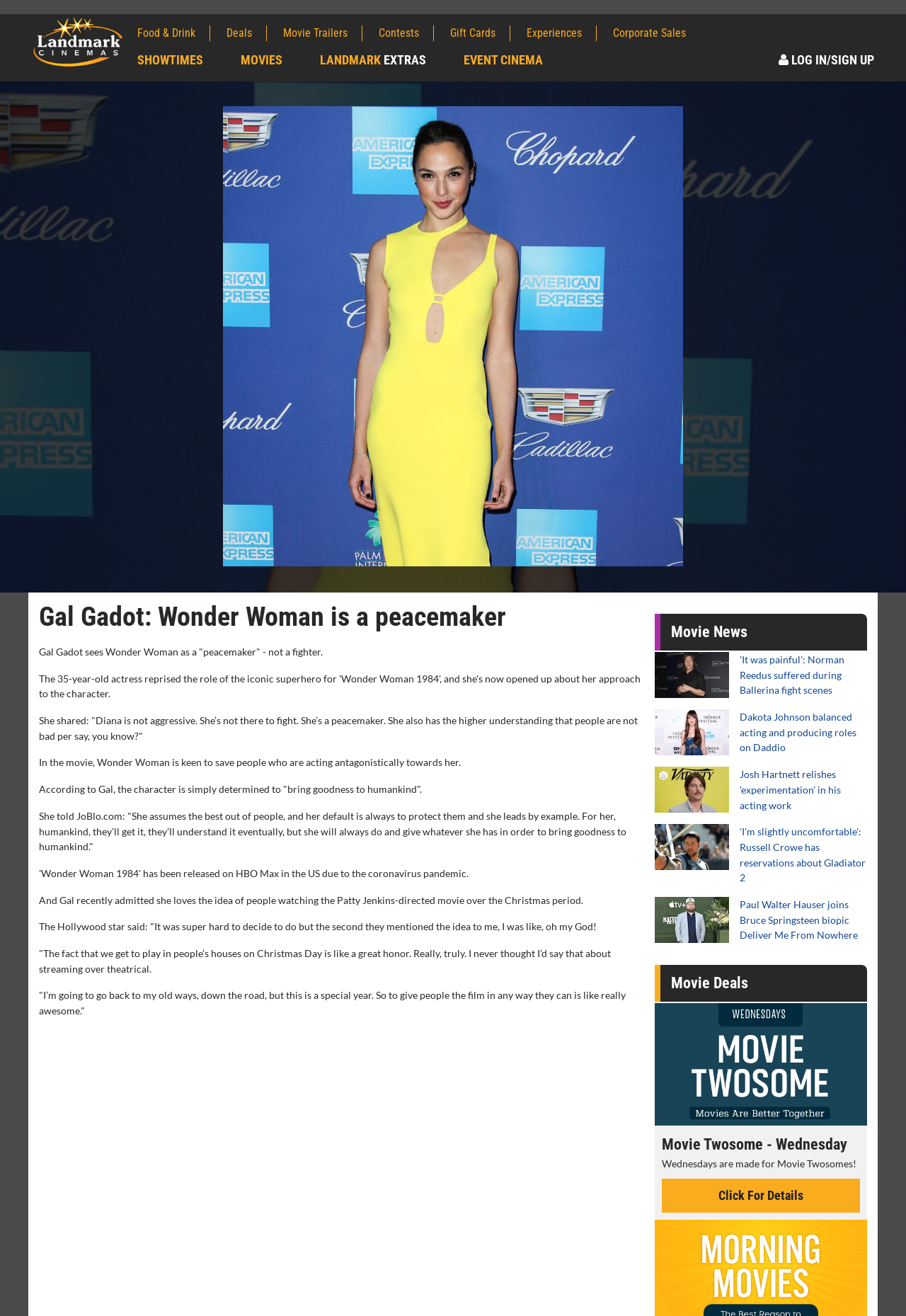Specify the bounding box coordinates of the element's area that should be clicked to execute the given instruction: "View Gal Gadot: Wonder Woman is a peacemaker article". The coordinates should be four float numbers between 0 and 1, i.e., [left, top, right, bottom].

[0.043, 0.458, 0.707, 0.774]